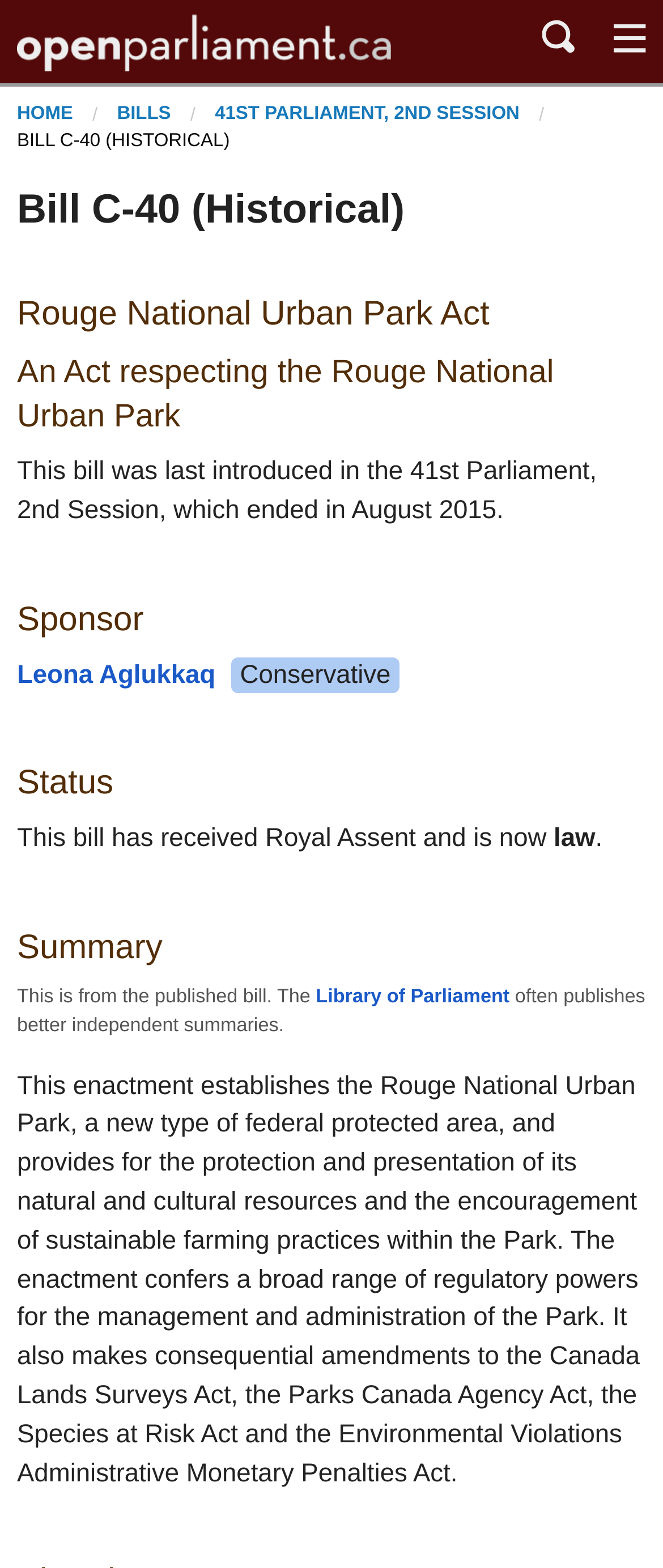Based on the provided description, "41st Parliament, 2nd Session", find the bounding box of the corresponding UI element in the screenshot.

[0.324, 0.066, 0.784, 0.079]